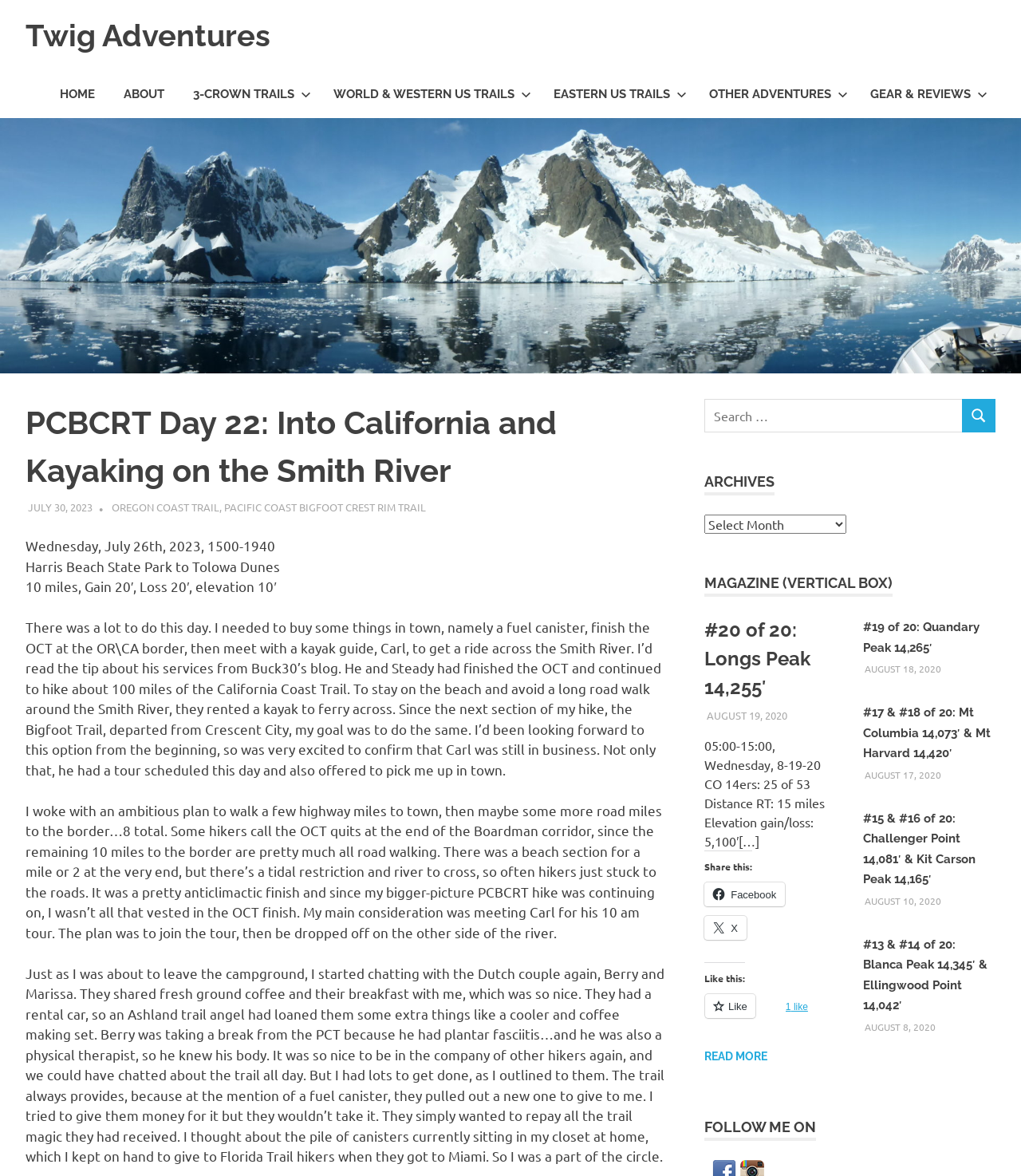Describe all the key features and sections of the webpage thoroughly.

This webpage is a blog post from Twig Adventures, a travel and adventure blog. At the top of the page, there is a navigation menu with links to different sections of the website, including "HOME", "ABOUT", "3-CROWN TRAILS", and others. Below the navigation menu, there is a header section with the title "PCBCRT Day 22: Into California and Kayaking on the Smith River" and a link to "JULY 30, 2023". 

The main content of the page is a blog post describing the author's hike from Harris Beach State Park to Tolowa Dunes, a 10-mile journey with 20 feet of elevation gain and loss. The post is divided into several paragraphs, with the author describing their experiences, including buying supplies in town, meeting with a kayak guide, and encountering other hikers. 

On the right side of the page, there is a search bar and a section titled "ARCHIVES" with a dropdown menu. Below the archives section, there are several article previews, each with a heading, a link to the full article, and a brief summary of the content. These articles appear to be other blog posts from the website, with titles such as "#20 of 20: Longs Peak 14,255′" and "#19 of 20: Quandary Peak 14,265′". 

At the bottom of the page, there is a section titled "FOLLOW ME ON" with links to the author's social media profiles.